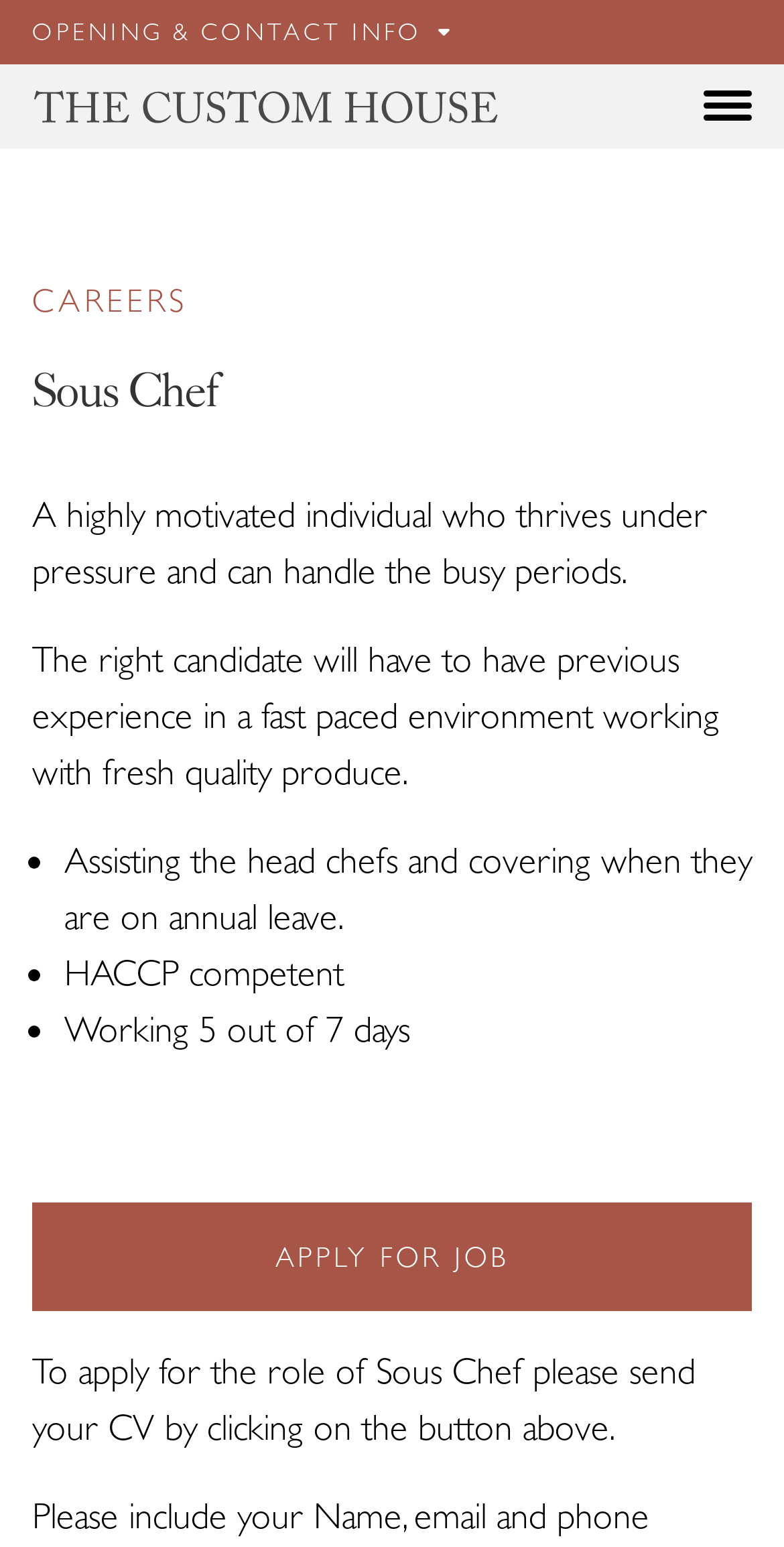Show the bounding box coordinates for the element that needs to be clicked to execute the following instruction: "Find us on Google Maps". Provide the coordinates in the form of four float numbers between 0 and 1, i.e., [left, top, right, bottom].

[0.041, 0.302, 0.417, 0.32]